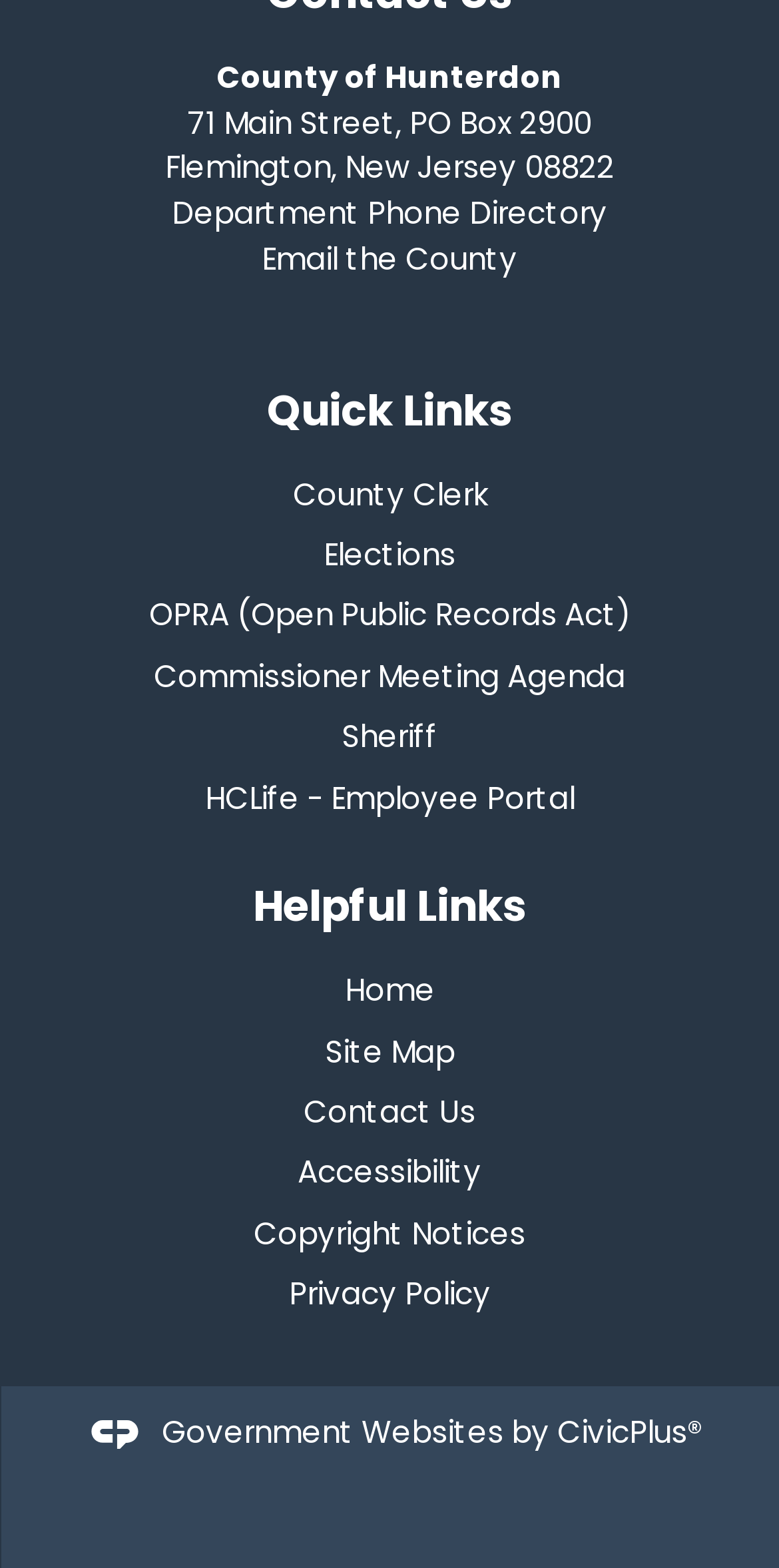How many links are there in the 'Quick Links' section?
Based on the image, give a concise answer in the form of a single word or short phrase.

6